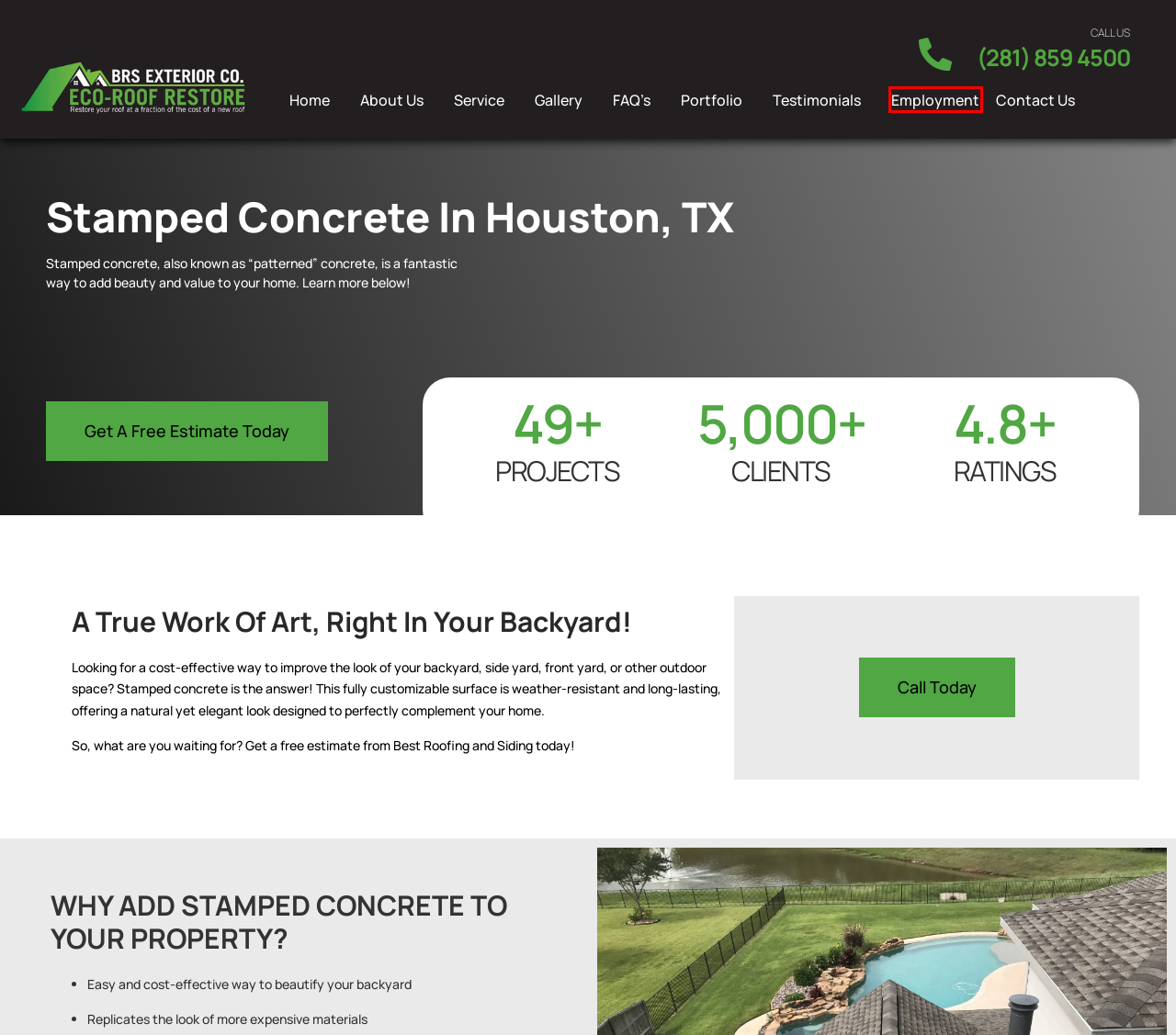You are looking at a webpage screenshot with a red bounding box around an element. Pick the description that best matches the new webpage after interacting with the element in the red bounding box. The possible descriptions are:
A. portfolio – Eco Roof Store
B. Service – Eco Roof Store
C. Employment – Eco Roof Store
D. Gallery – Eco Roof Store
E. Contact Us – Eco Roof Store
F. Testimonial – Eco Roof Store
G. FAQ’S – Eco Roof Store
H. Eco Roof Store – Welcome to Eco roof Restore

C